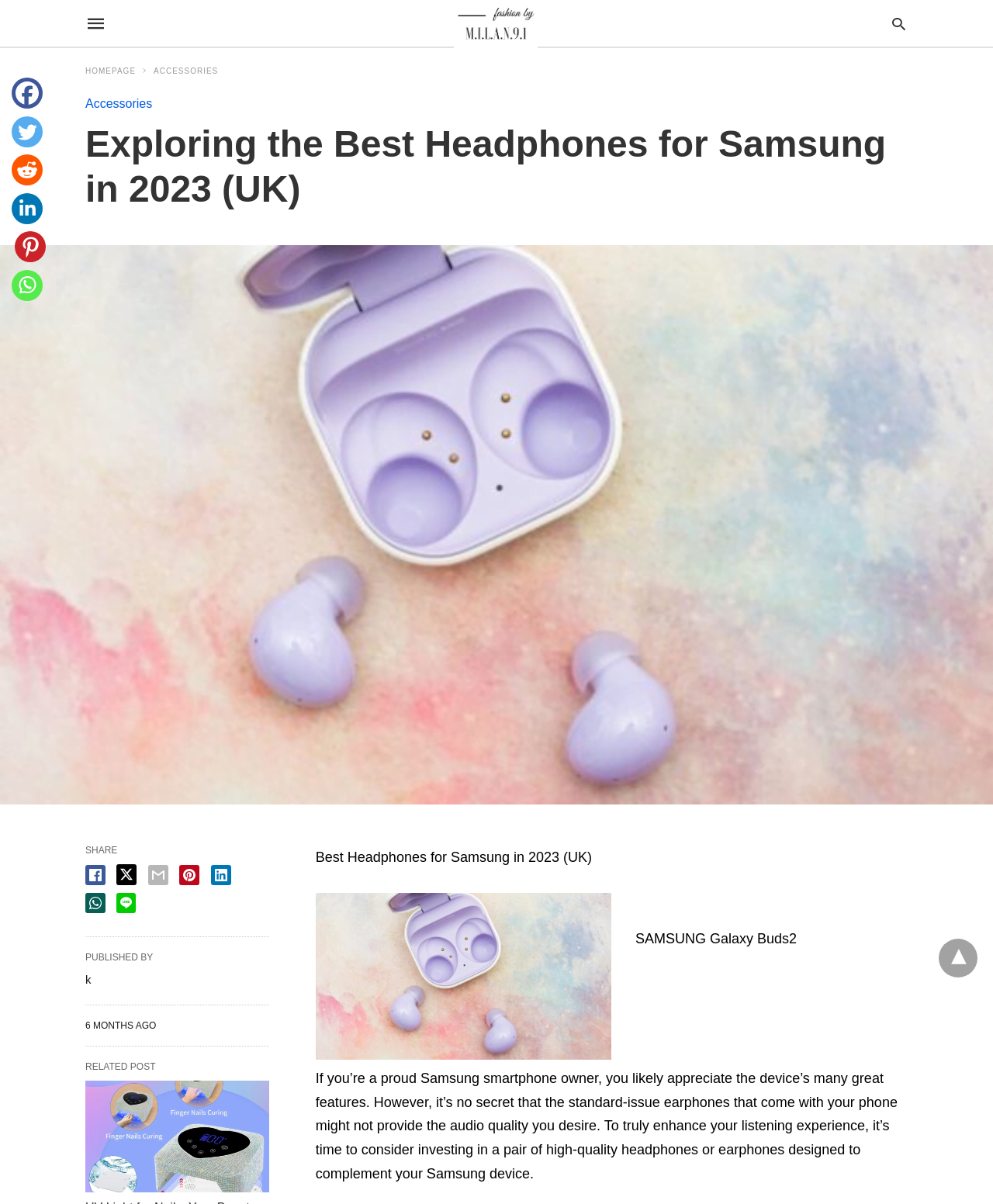Identify the bounding box coordinates of the element that should be clicked to fulfill this task: "Visit Amazon". The coordinates should be provided as four float numbers between 0 and 1, i.e., [left, top, right, bottom].

[0.64, 0.816, 0.729, 0.851]